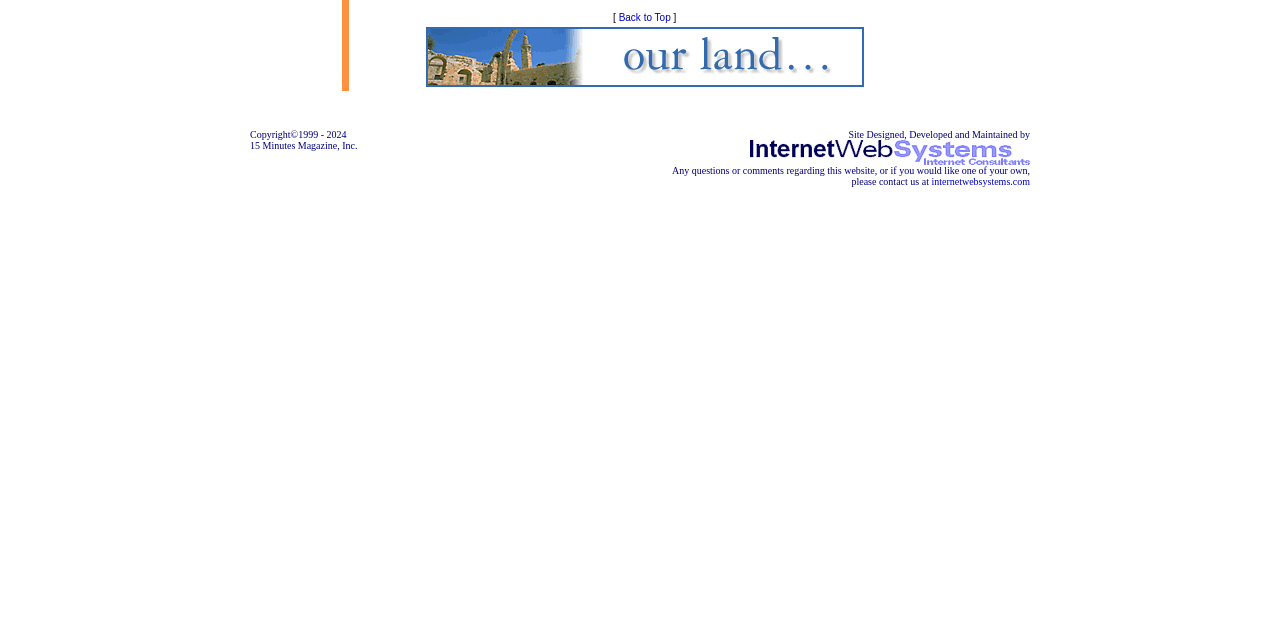Given the description of a UI element: "internetwebsystems.com", identify the bounding box coordinates of the matching element in the webpage screenshot.

[0.728, 0.275, 0.805, 0.292]